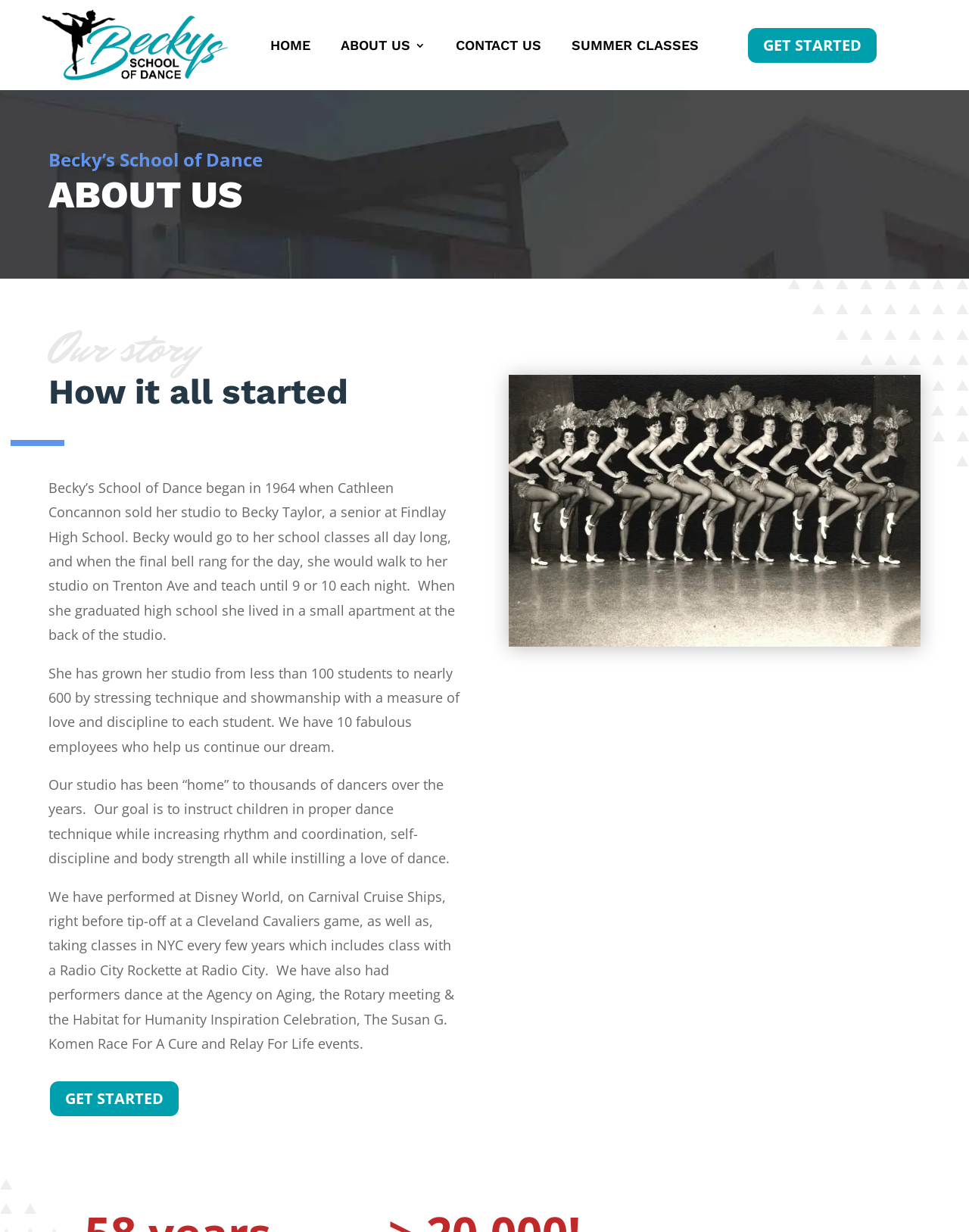By analyzing the image, answer the following question with a detailed response: How many students did Becky's School of Dance have initially?

I found the answer by reading the StaticText element that describes the history of the school, which mentions that Becky's School of Dance began with less than 100 students.